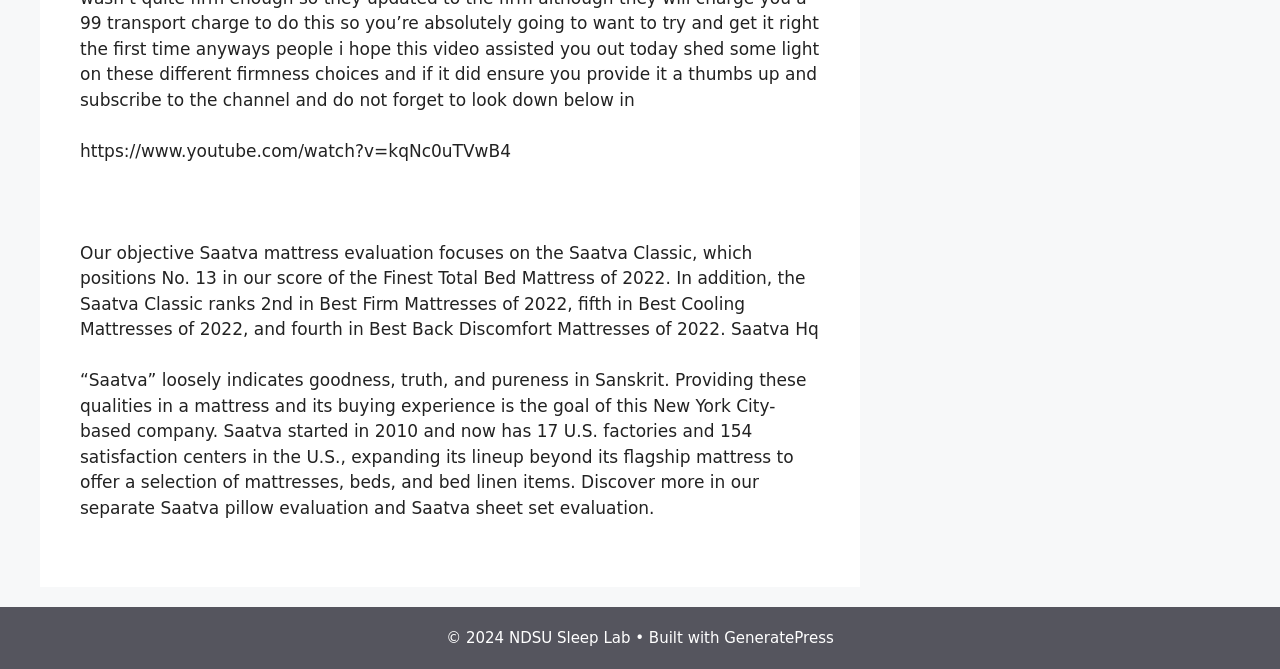What is the ranking of Saatva Classic in Best Total Bed Mattress of 2022?
Based on the visual details in the image, please answer the question thoroughly.

According to the text, the Saatva Classic ranks 13th in the score of the Finest Total Bed Mattress of 2022.